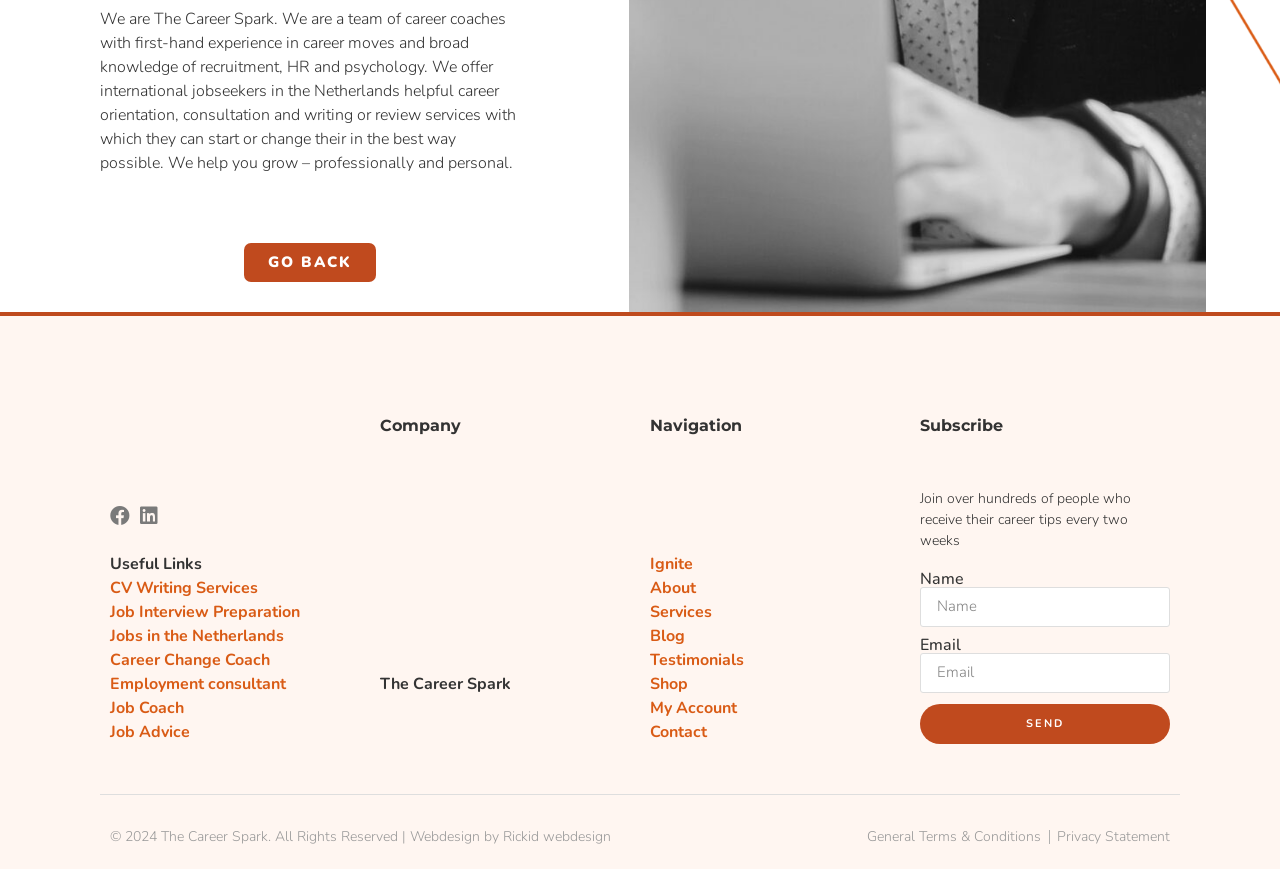Please find the bounding box for the UI component described as follows: "Career Change Coach".

[0.086, 0.746, 0.211, 0.772]